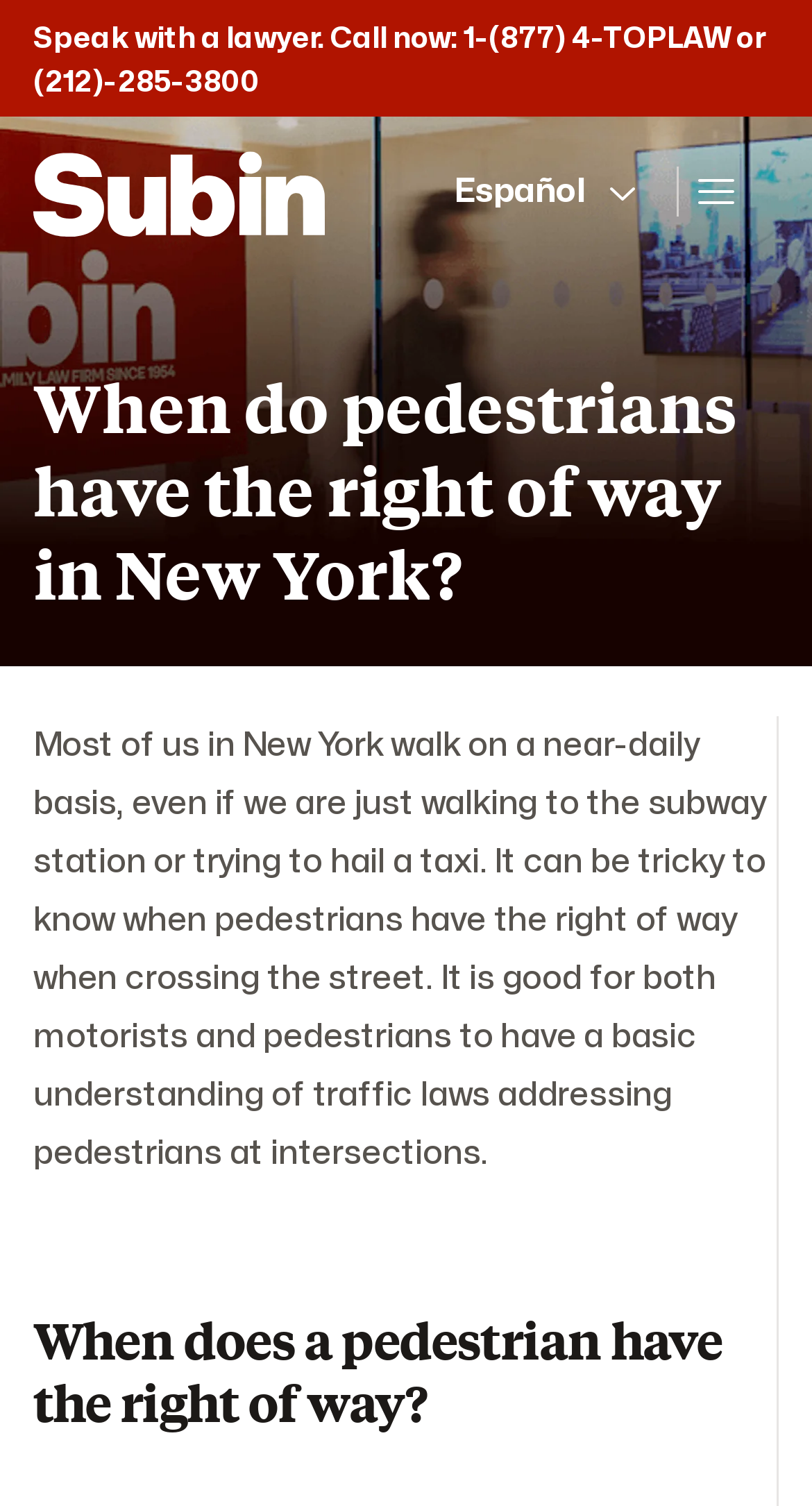Explain the webpage in detail, including its primary components.

The webpage appears to be an article discussing pedestrian rights in New York. At the top of the page, there is a prominent link to speak with a lawyer, accompanied by a phone number. Below this, there is a navigation menu labeled "Main" that spans most of the width of the page. Within this menu, there are several links, including one with an image, a button to switch to Spanish, and another link to open the navigation menu, each accompanied by an image.

Above the main content area, there is a large hero image that takes up almost half of the page's height. The title of the article, "When do pedestrians have the right of way in New York?" is displayed prominently below the hero image.

The main content area begins with a paragraph of text that discusses the frequency of walking in New York and the importance of understanding traffic laws related to pedestrians. This text is followed by a subheading, "When does a pedestrian have the right of way?" which is positioned near the bottom of the page.